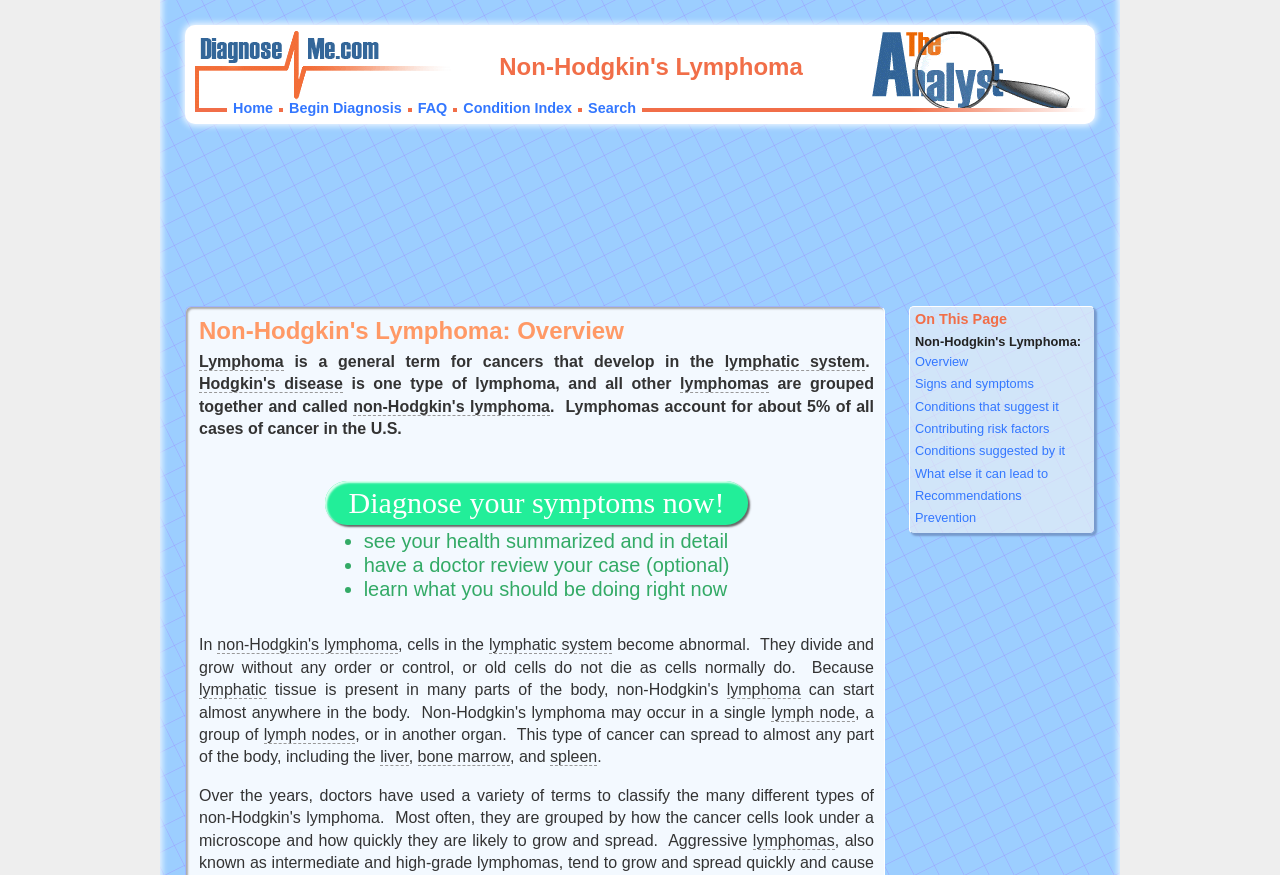Can Non-Hodgkin's Lymphoma spread to other organs?
Examine the webpage screenshot and provide an in-depth answer to the question.

The webpage states that Non-Hodgkin's Lymphoma can spread to almost any part of the body, including the liver, bone marrow, and spleen. This suggests that the cancer is not limited to the lymphatic system and can affect other organs.